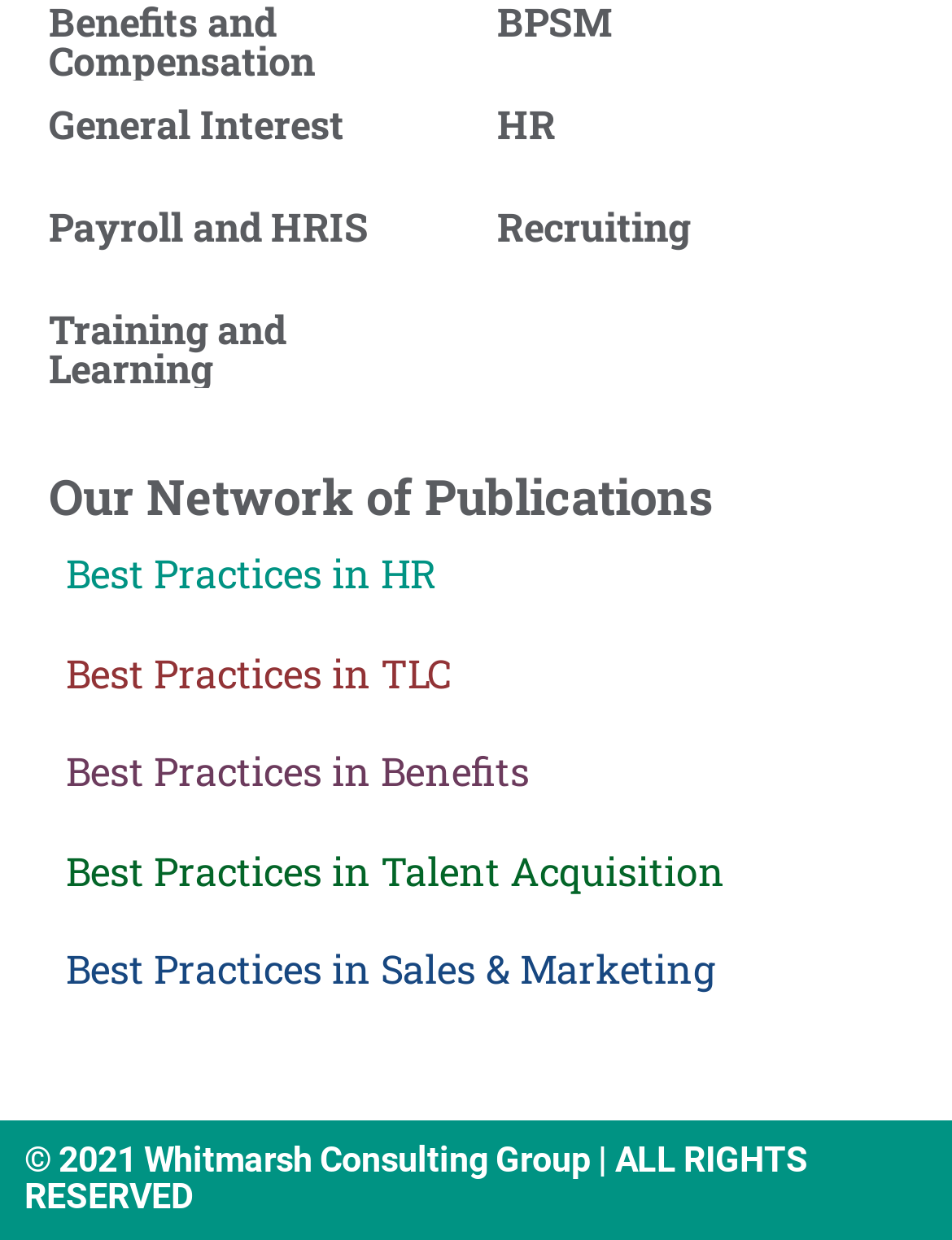Consider the image and give a detailed and elaborate answer to the question: 
How many links are in the top section?

I counted the number of links in the top section of the webpage, which are 'Benefits and Compensation', 'BPSM', 'General Interest', 'HR', 'Payroll and HRIS', 'Recruiting', 'Training and Learning'. There are 8 links in total.